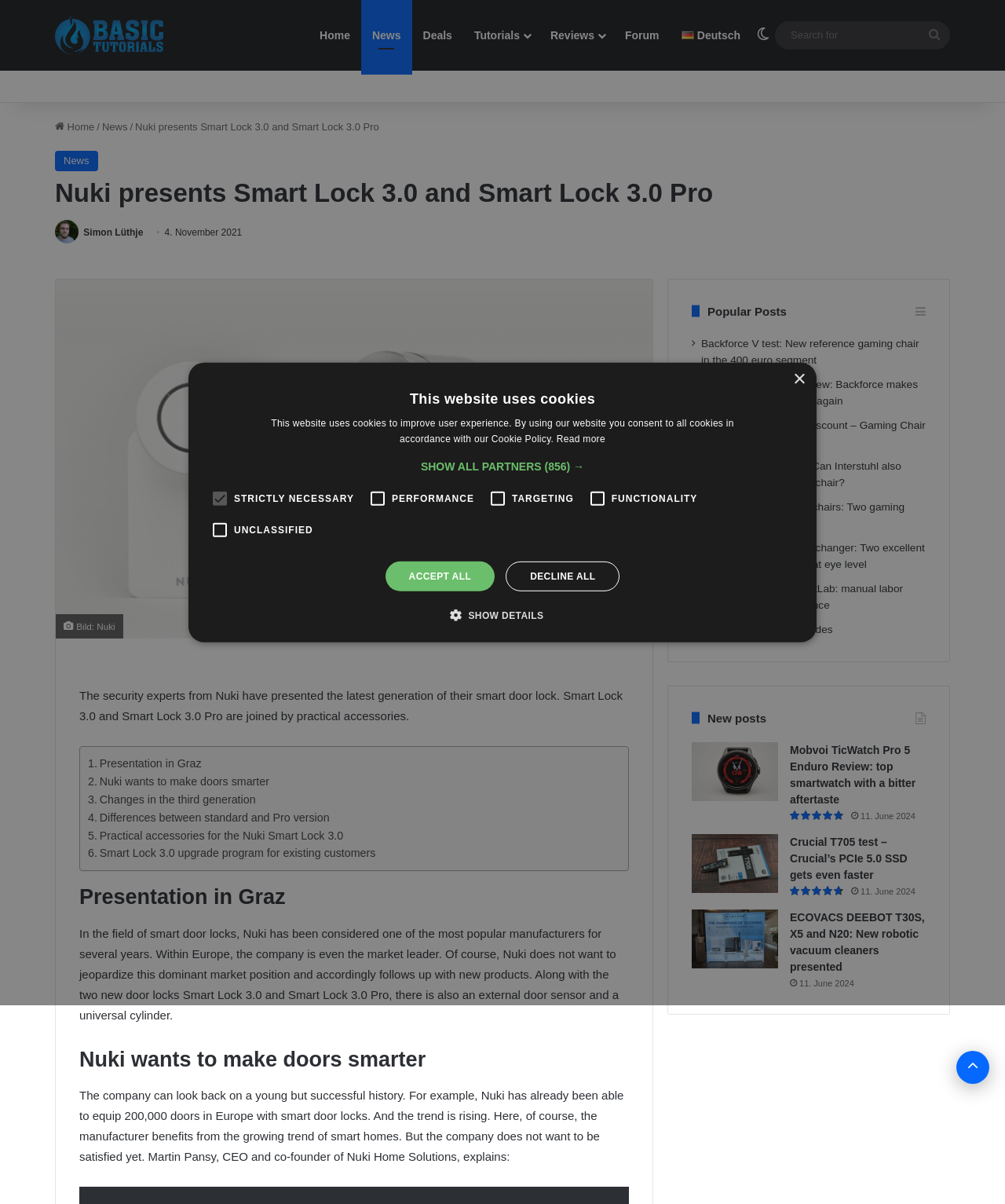Identify the bounding box coordinates of the section that should be clicked to achieve the task described: "Read the 'Presentation in Graz' article".

[0.088, 0.627, 0.201, 0.642]